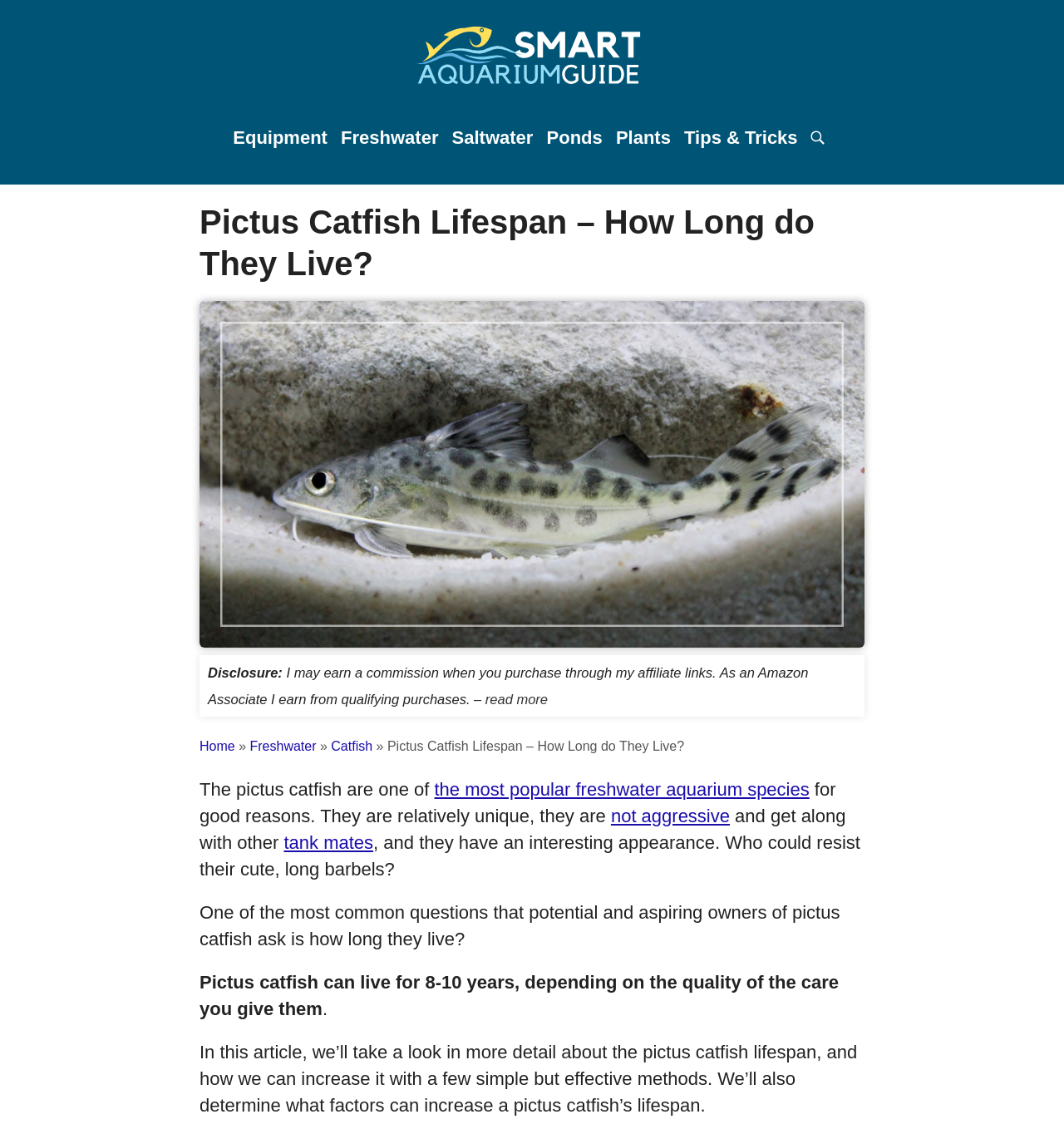Find the bounding box coordinates of the element to click in order to complete the given instruction: "search for something."

[0.754, 0.106, 0.781, 0.137]